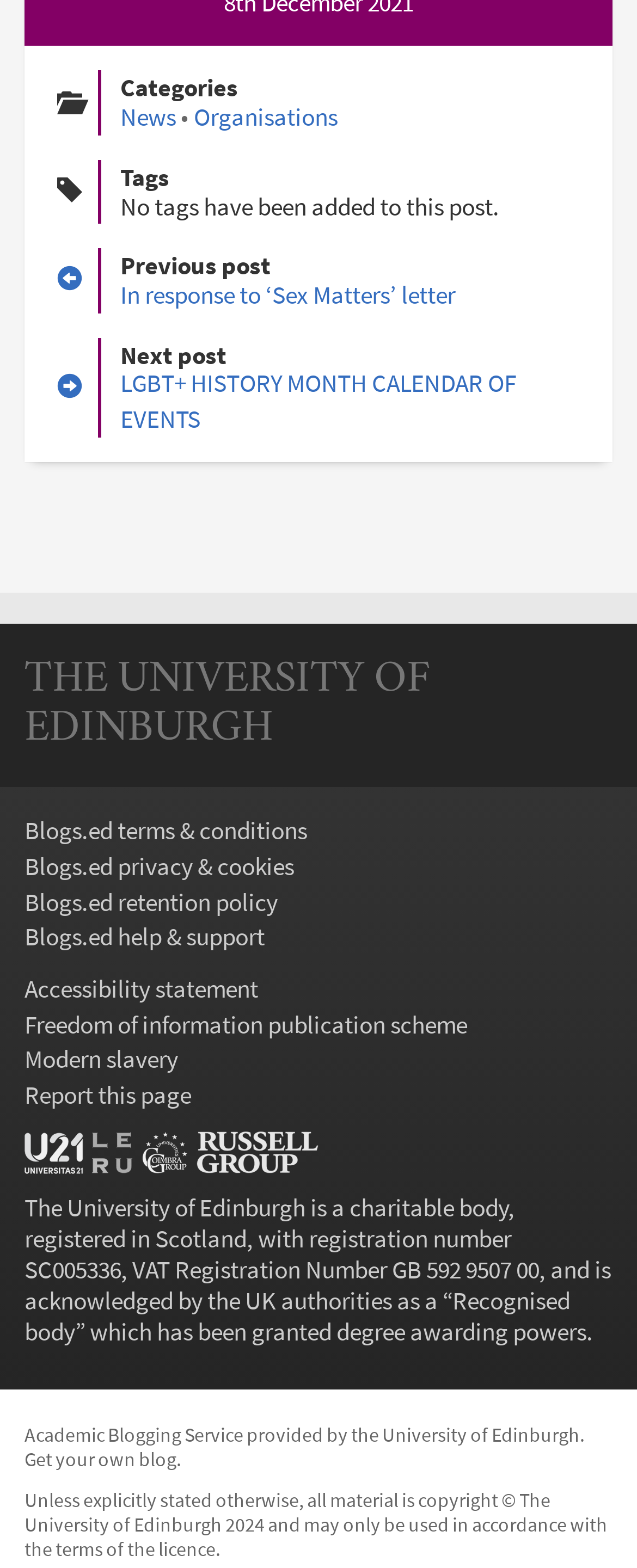Please answer the following question using a single word or phrase: 
What is the registration number of the University of Edinburgh?

SC005336